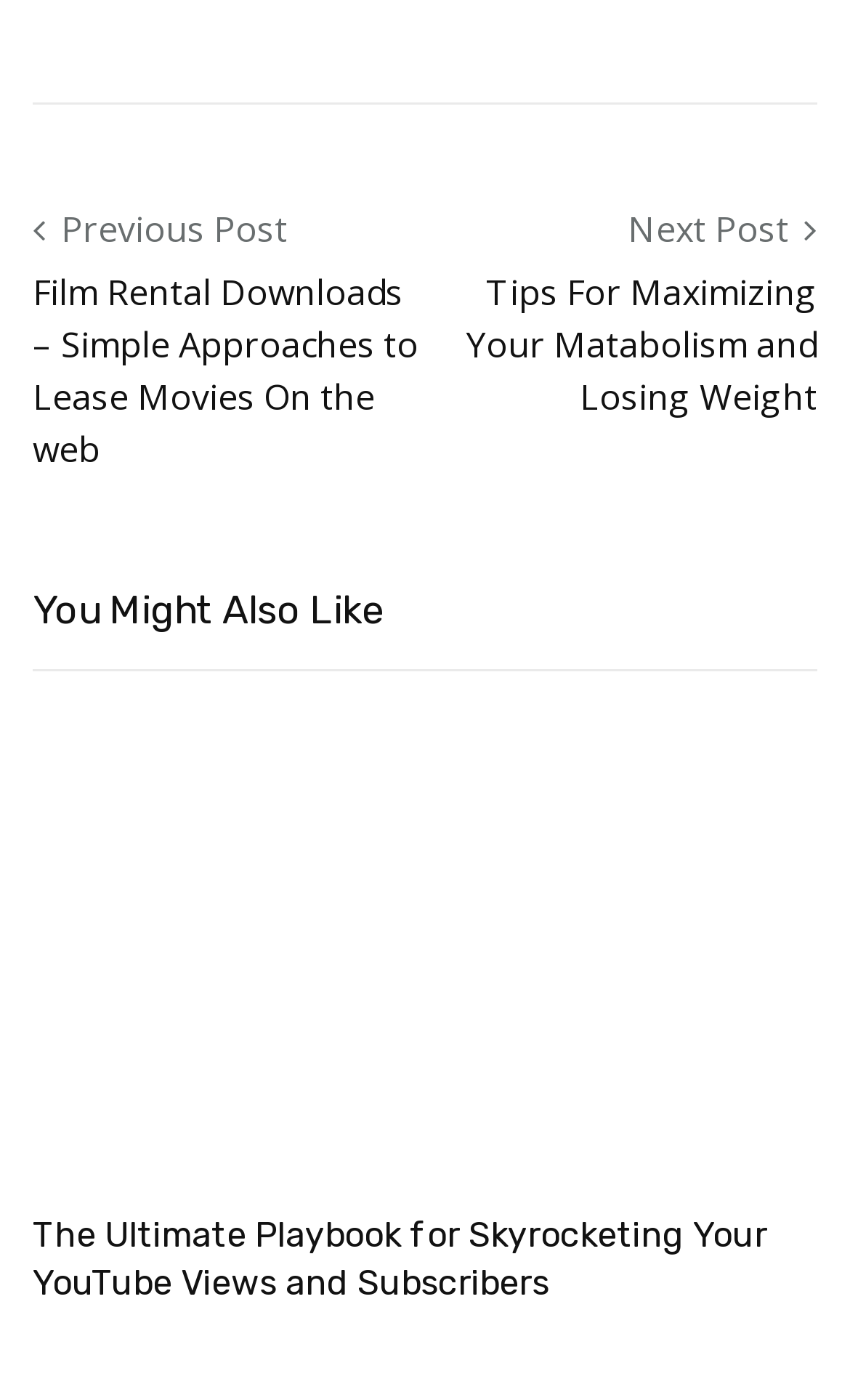What is the title of the post above 'You Might Also Like'?
Please respond to the question with a detailed and informative answer.

I found the heading 'Post navigation' above the 'You Might Also Like' section, but it's not a post title, it's a navigation section. However, I can see the links 'Film Rental Downloads – Simple Approaches to Lease Movies On the web' and 'Tips For Maximizing Your Matabolism and Losing Weight' above the 'You Might Also Like' section, but they are not directly above it, they are part of the 'Post navigation' section. So, I cannot determine the title of the post above 'You Might Also Like'.